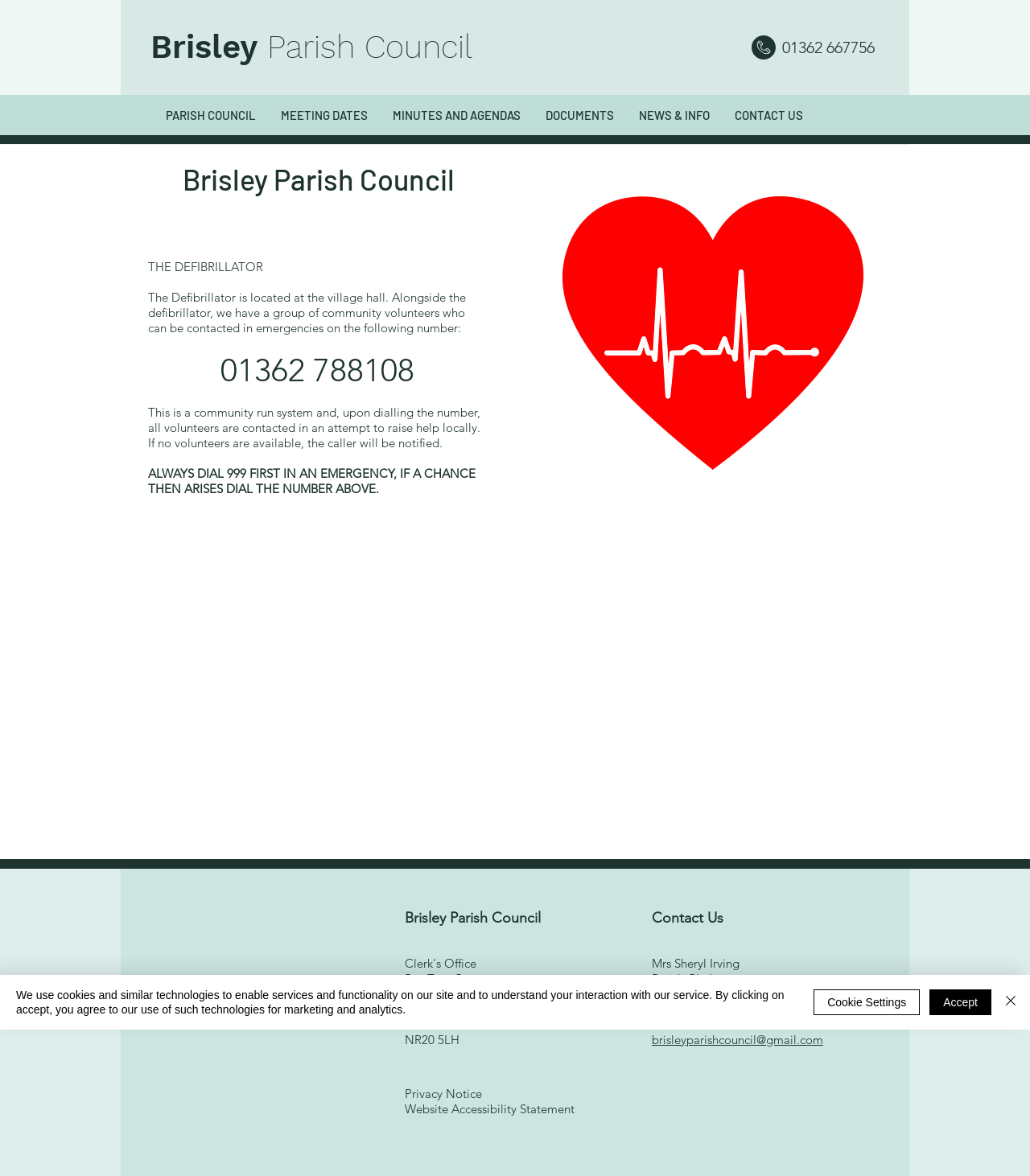Please determine the bounding box coordinates of the element's region to click for the following instruction: "Open the Google Maps".

[0.145, 0.773, 0.373, 0.964]